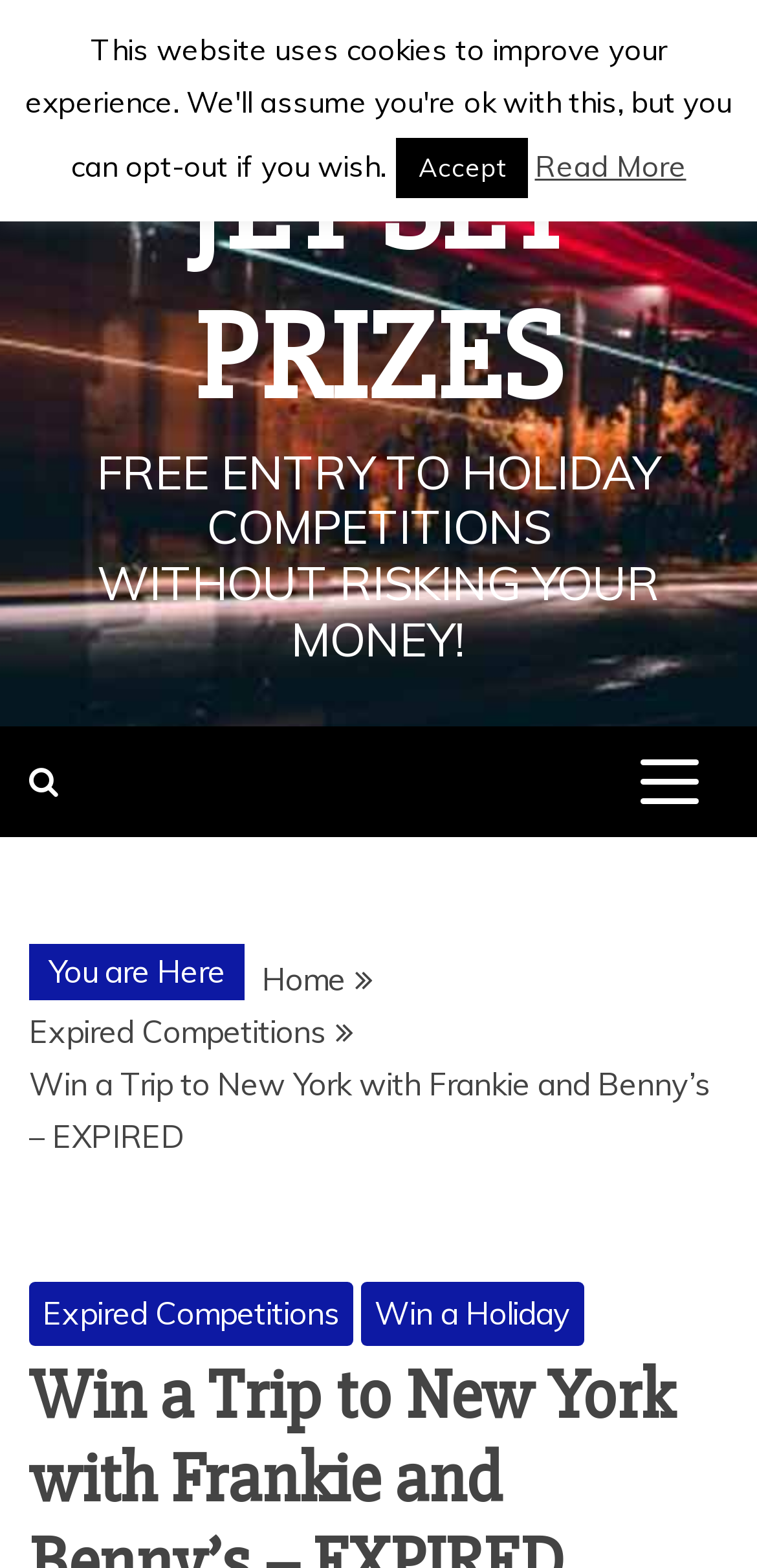What is the current page in the breadcrumb navigation?
Please respond to the question with a detailed and informative answer.

The breadcrumb navigation shows the current page as 'Win a Trip to New York with Frankie and Benny’s – EXPIRED', which is a sub-page under 'Expired Competitions'. This can be inferred from the hierarchical structure of the breadcrumb navigation.